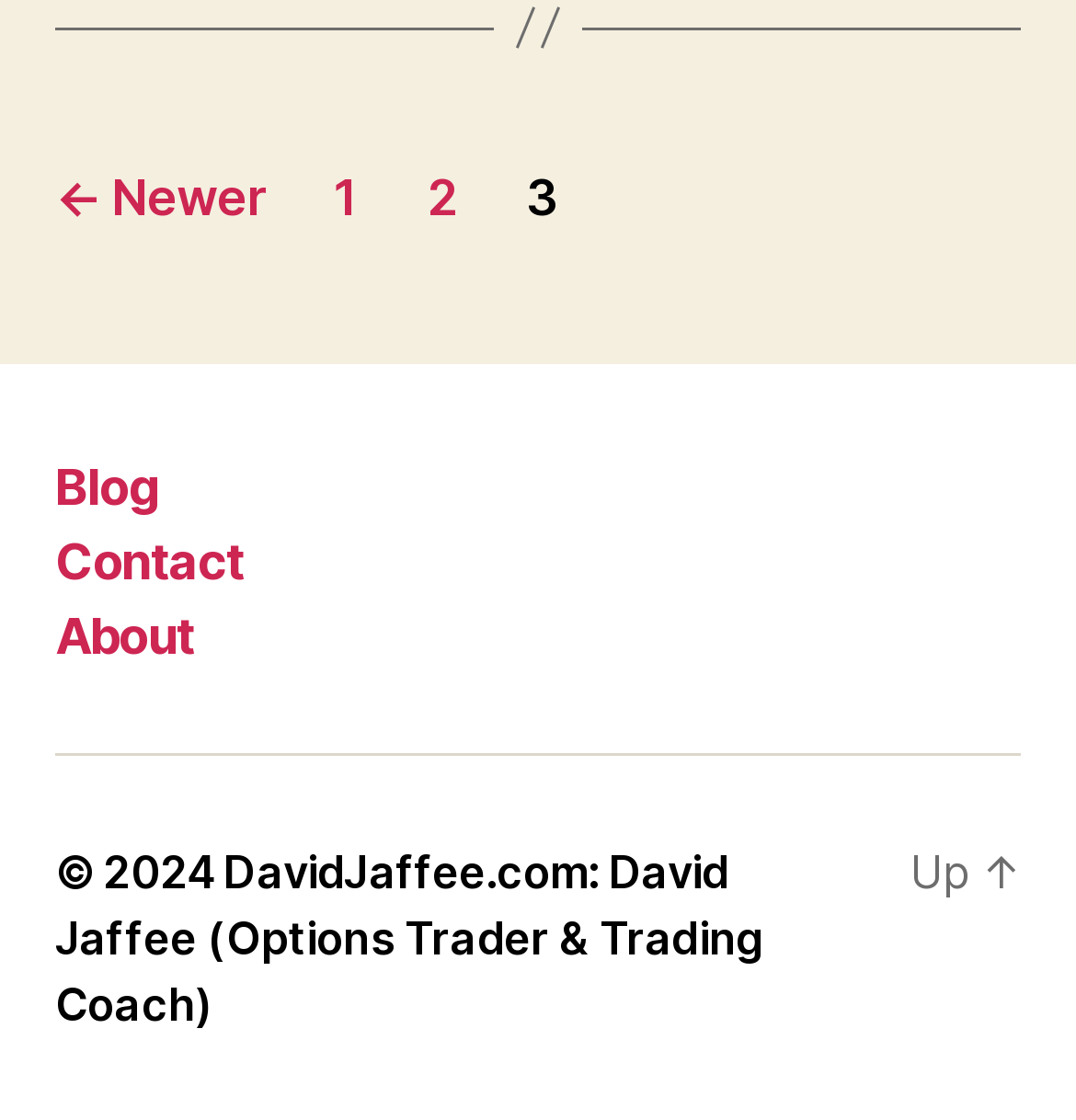Determine the bounding box coordinates of the section to be clicked to follow the instruction: "go to page 2". The coordinates should be given as four float numbers between 0 and 1, formatted as [left, top, right, bottom].

[0.397, 0.15, 0.425, 0.201]